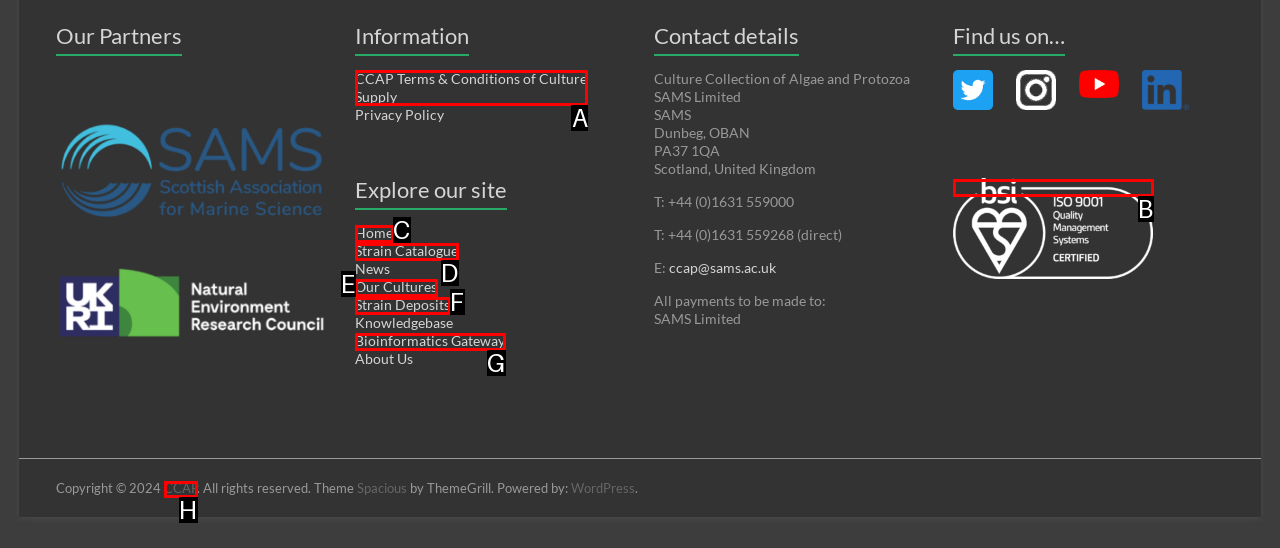Find the HTML element to click in order to complete this task: Click on 'CCAP Terms & Conditions of Culture Supply'
Answer with the letter of the correct option.

A